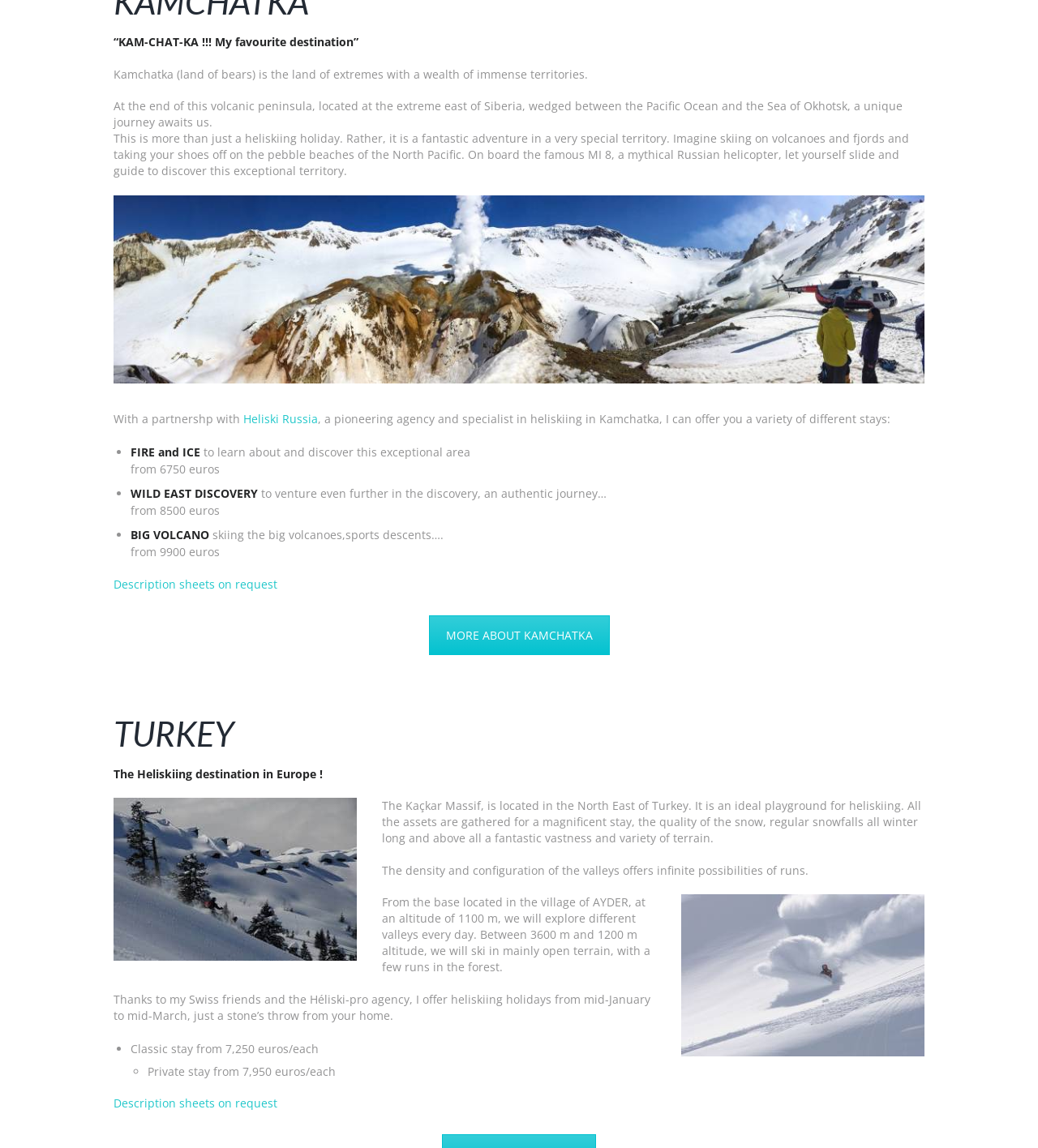Locate the bounding box coordinates for the element described below: "Heliski Russia". The coordinates must be four float values between 0 and 1, formatted as [left, top, right, bottom].

[0.234, 0.358, 0.306, 0.372]